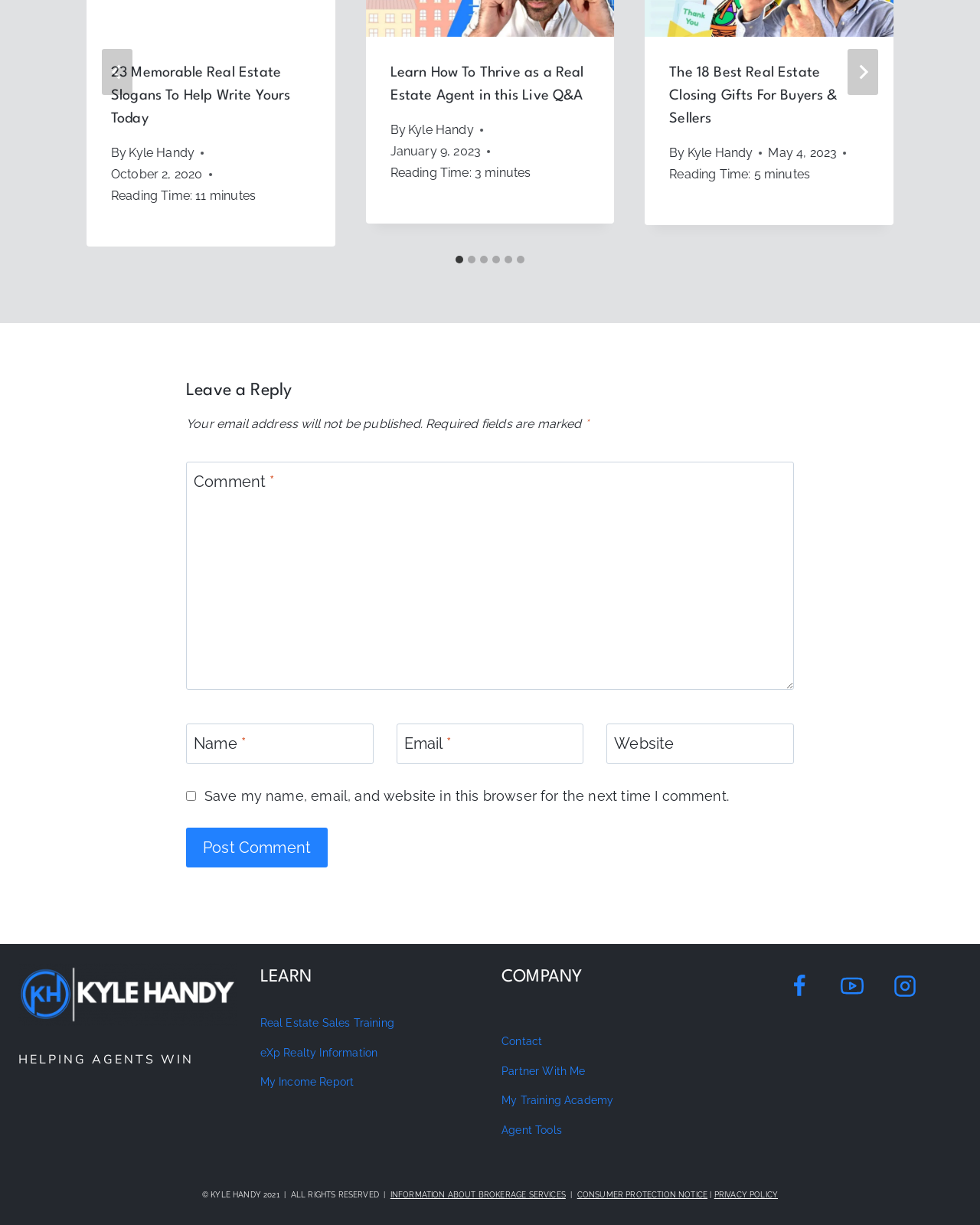Find the bounding box coordinates of the element you need to click on to perform this action: 'Click the 'Post Comment' button'. The coordinates should be represented by four float values between 0 and 1, in the format [left, top, right, bottom].

[0.19, 0.676, 0.334, 0.708]